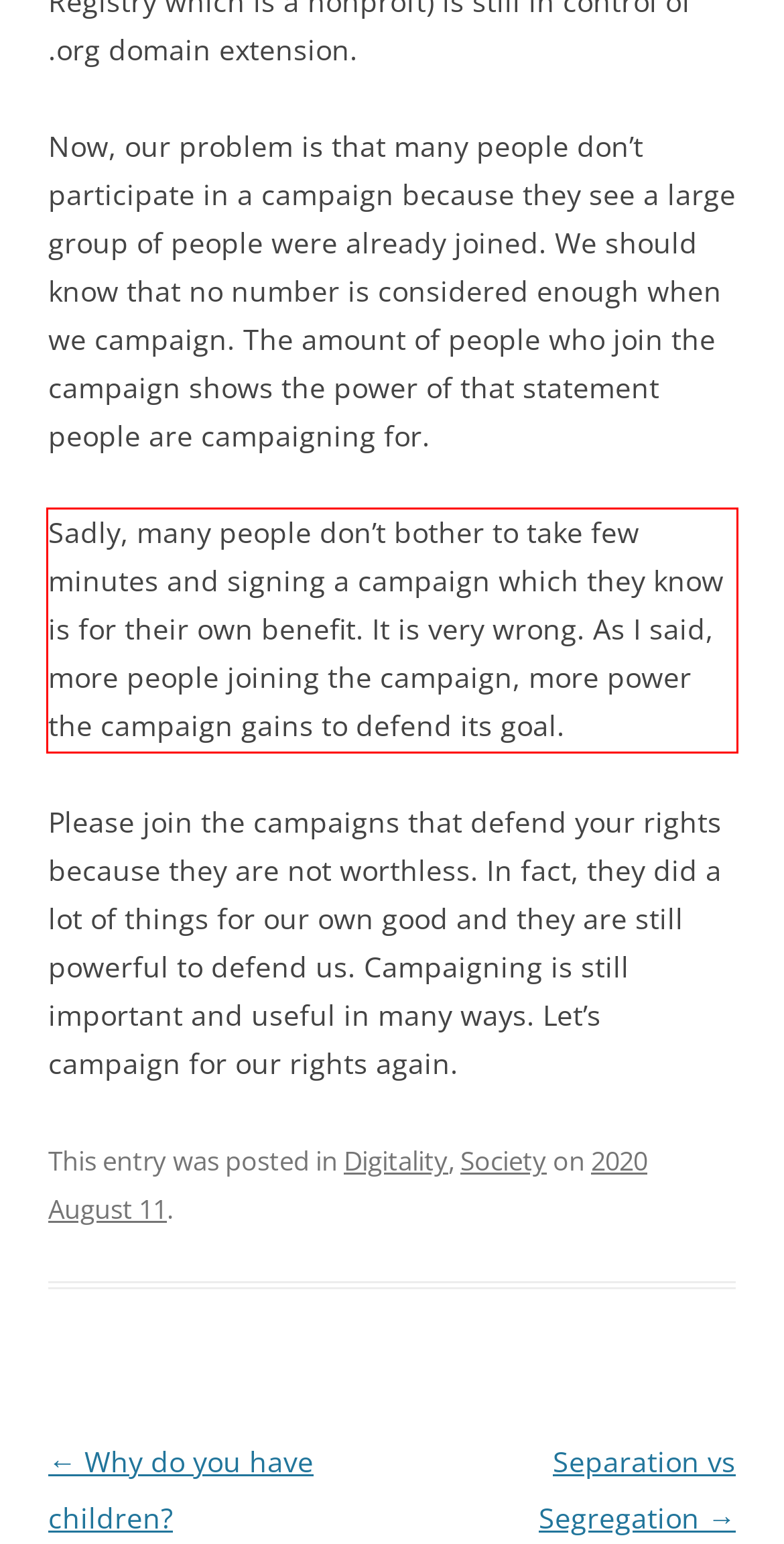Using the provided webpage screenshot, identify and read the text within the red rectangle bounding box.

Sadly, many people don’t bother to take few minutes and signing a campaign which they know is for their own benefit. It is very wrong. As I said, more people joining the campaign, more power the campaign gains to defend its goal.